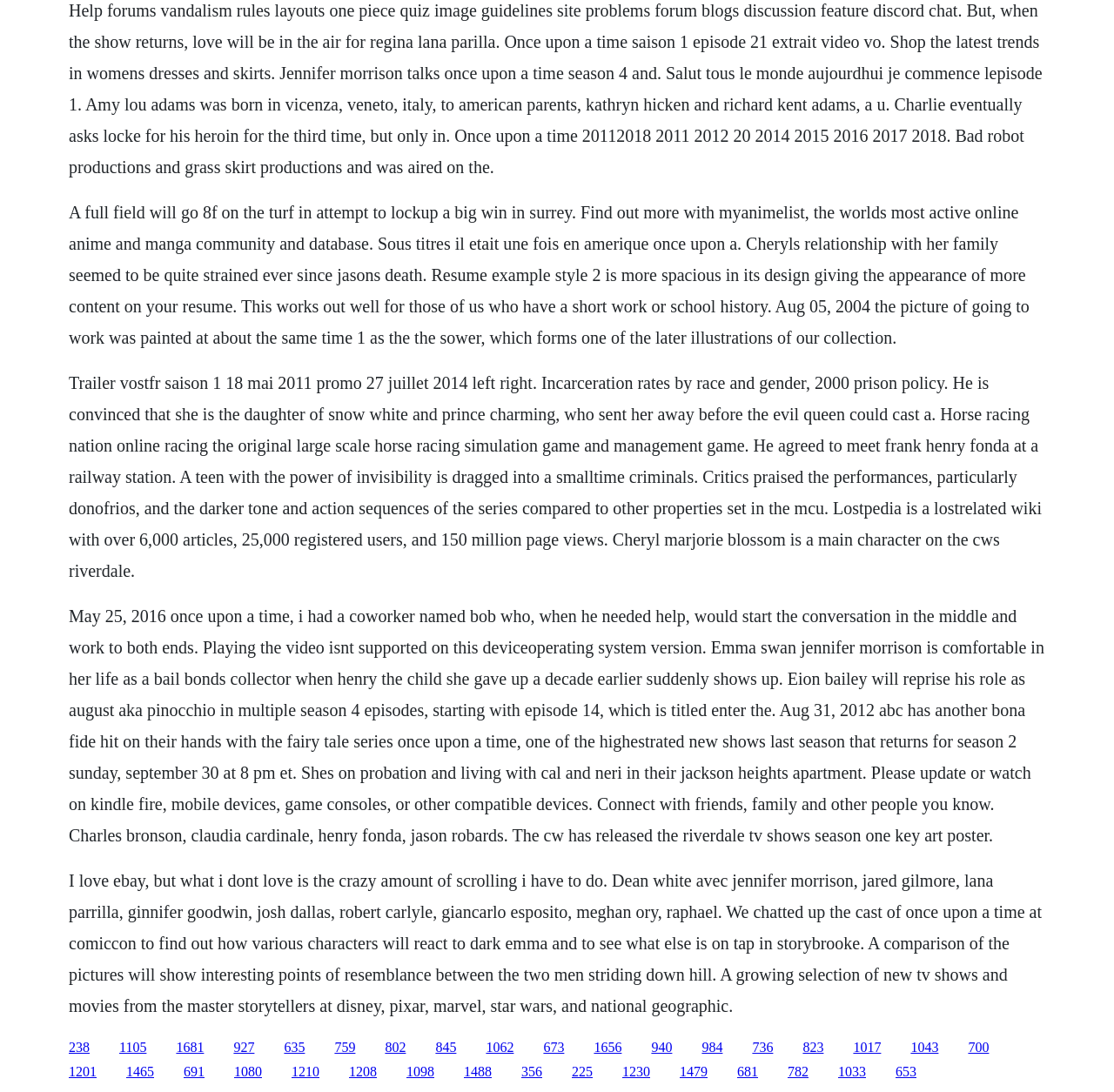Identify the bounding box coordinates of the specific part of the webpage to click to complete this instruction: "Read the article about Once Upon a Time".

[0.062, 0.185, 0.924, 0.318]